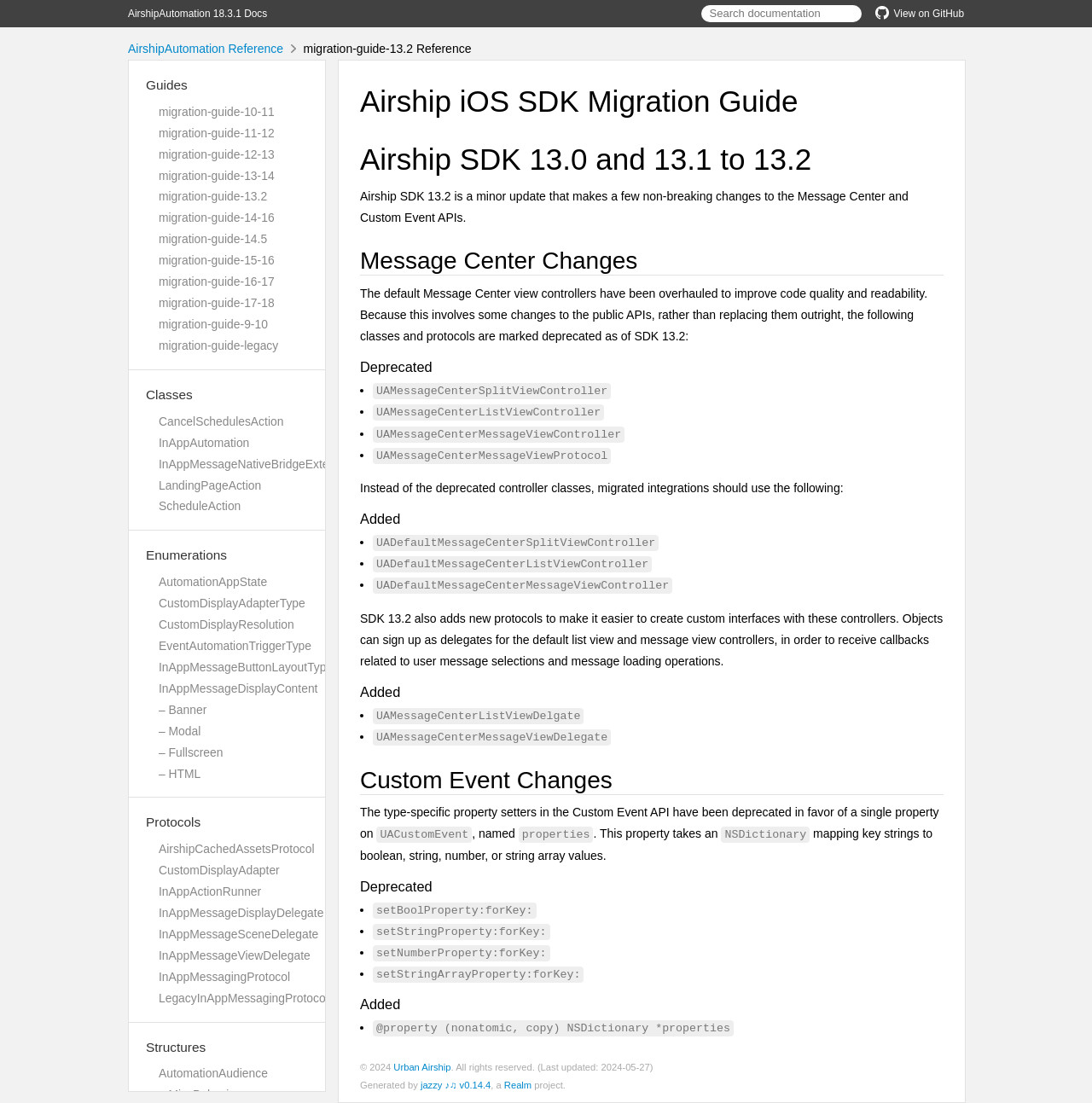Explain the contents of the webpage comprehensively.

This webpage is a migration guide for Airship iOS SDK, specifically for version 13.2. At the top, there are several links, including "AirshipAutomation 18.3.1 Docs" and "GitHub View on GitHub", with a GitHub icon next to the latter. A search bar is also located at the top, allowing users to search documentation.

Below the top section, there is a title "migration-guide-13.2 Reference" followed by a series of links to different guides, including "Guides", "Classes", "Enumerations", "Protocols", and "Structures". These links are arranged in a vertical list, with each link slightly indented from the previous one.

The main content of the page is an article that provides information about the migration from Airship SDK 13.0 and 13.1 to 13.2. The article is divided into sections, including "Message Center Changes", "Deprecated", "Added", and "Custom Event Changes". Each section has a heading and contains descriptive text, with some sections including lists of items marked with bullet points.

In the "Message Center Changes" section, there is a description of the changes made to the Message Center view controllers, followed by a list of deprecated classes and protocols. The "Added" section lists new protocols and controllers that have been added to make it easier to create custom interfaces.

The "Custom Event Changes" section is located at the bottom of the page, but its content is not fully described here. Overall, the webpage provides detailed information about the changes and updates made to the Airship iOS SDK in version 13.2, with a focus on migration and integration.